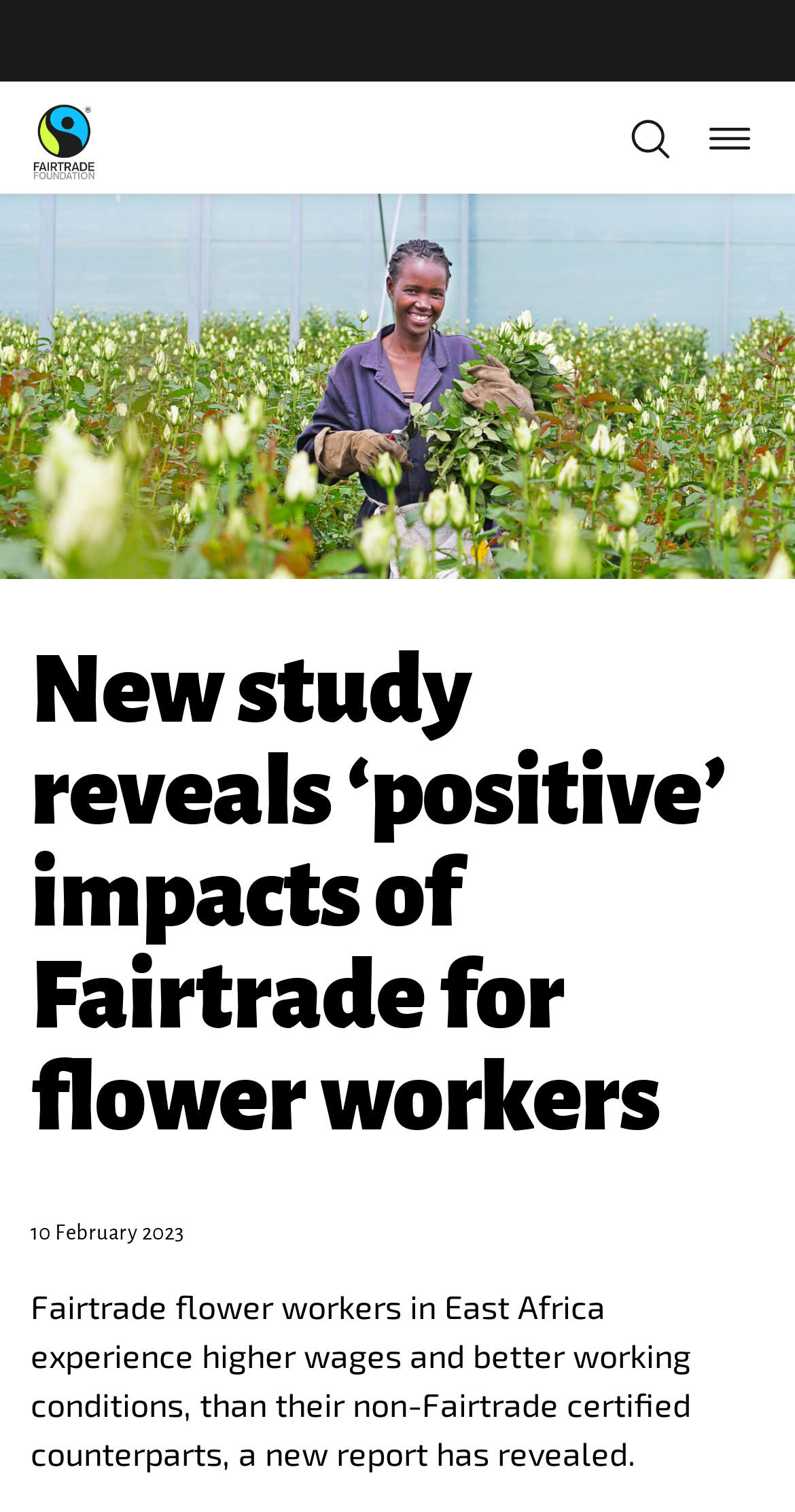From the webpage screenshot, predict the bounding box of the UI element that matches this description: "Toggle navigation".

[0.887, 0.075, 0.949, 0.107]